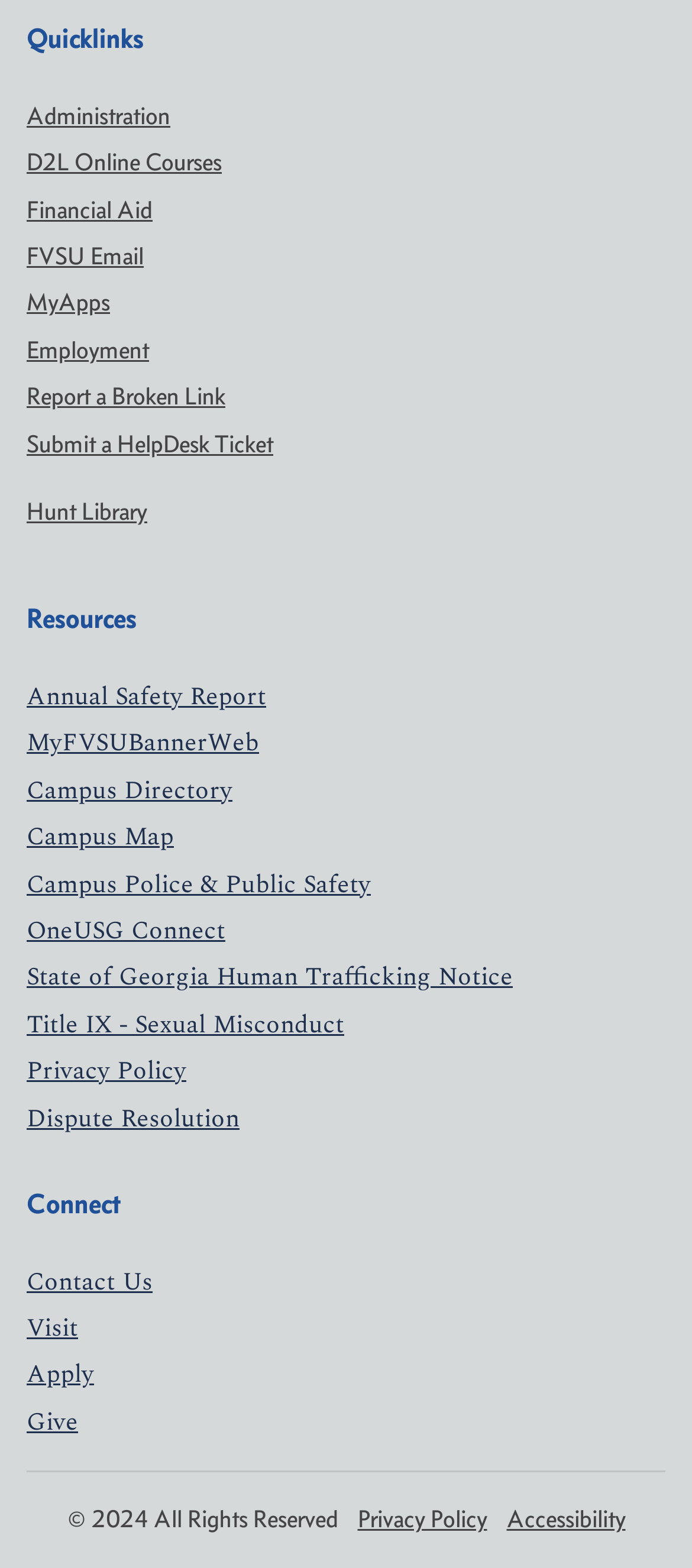How many resources are listed?
Give a detailed explanation using the information visible in the image.

There are 15 resources listed because there are 15 links under the 'Resources' heading, which starts with 'Annual Safety Report' and ends with 'Dispute Resolution'.